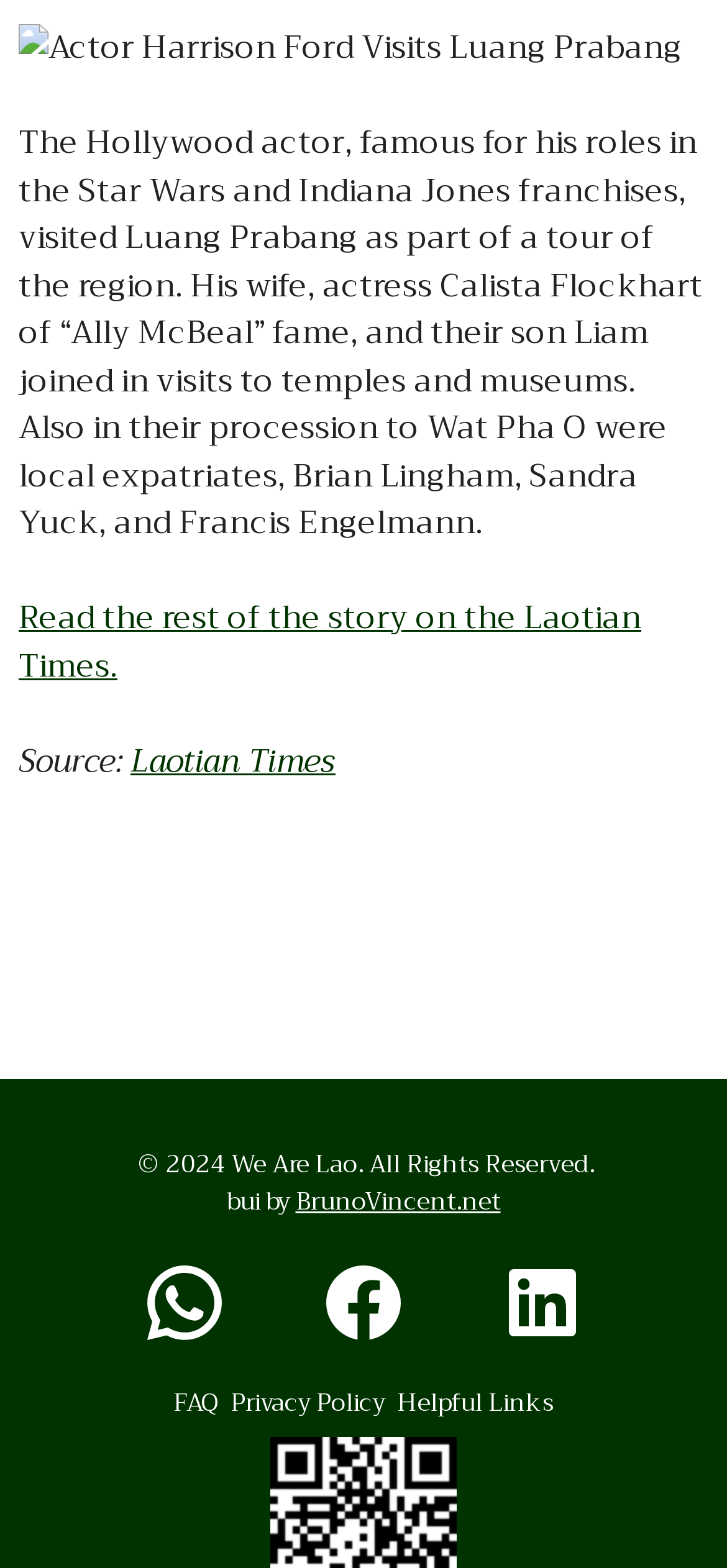Utilize the details in the image to give a detailed response to the question: What is the name of the newspaper where the story was originally published?

The text mentions 'Read the rest of the story on the Laotian Times', indicating that the story was originally published in the Laotian Times newspaper.